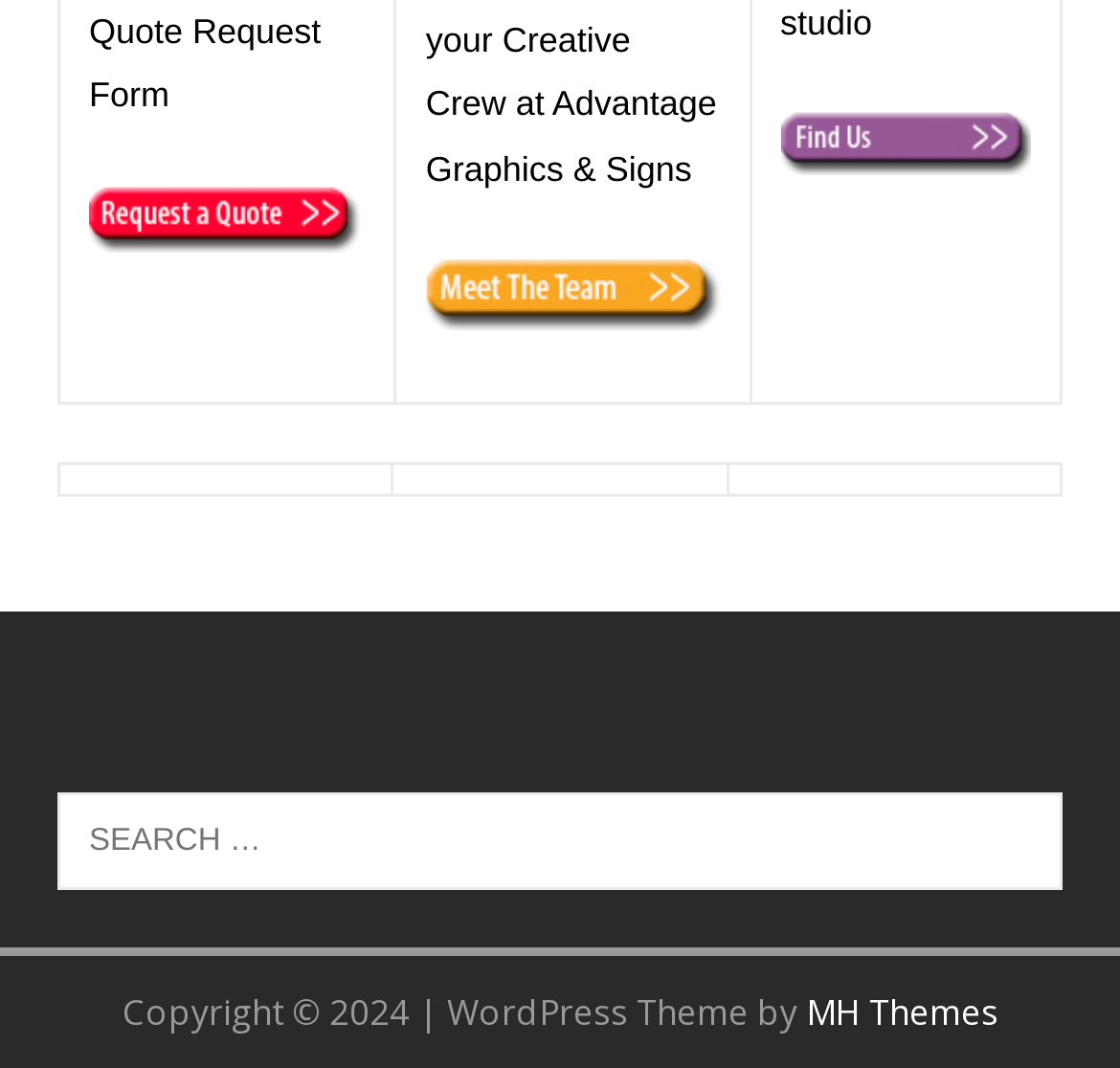How many columns are in the table?
Using the screenshot, give a one-word or short phrase answer.

3